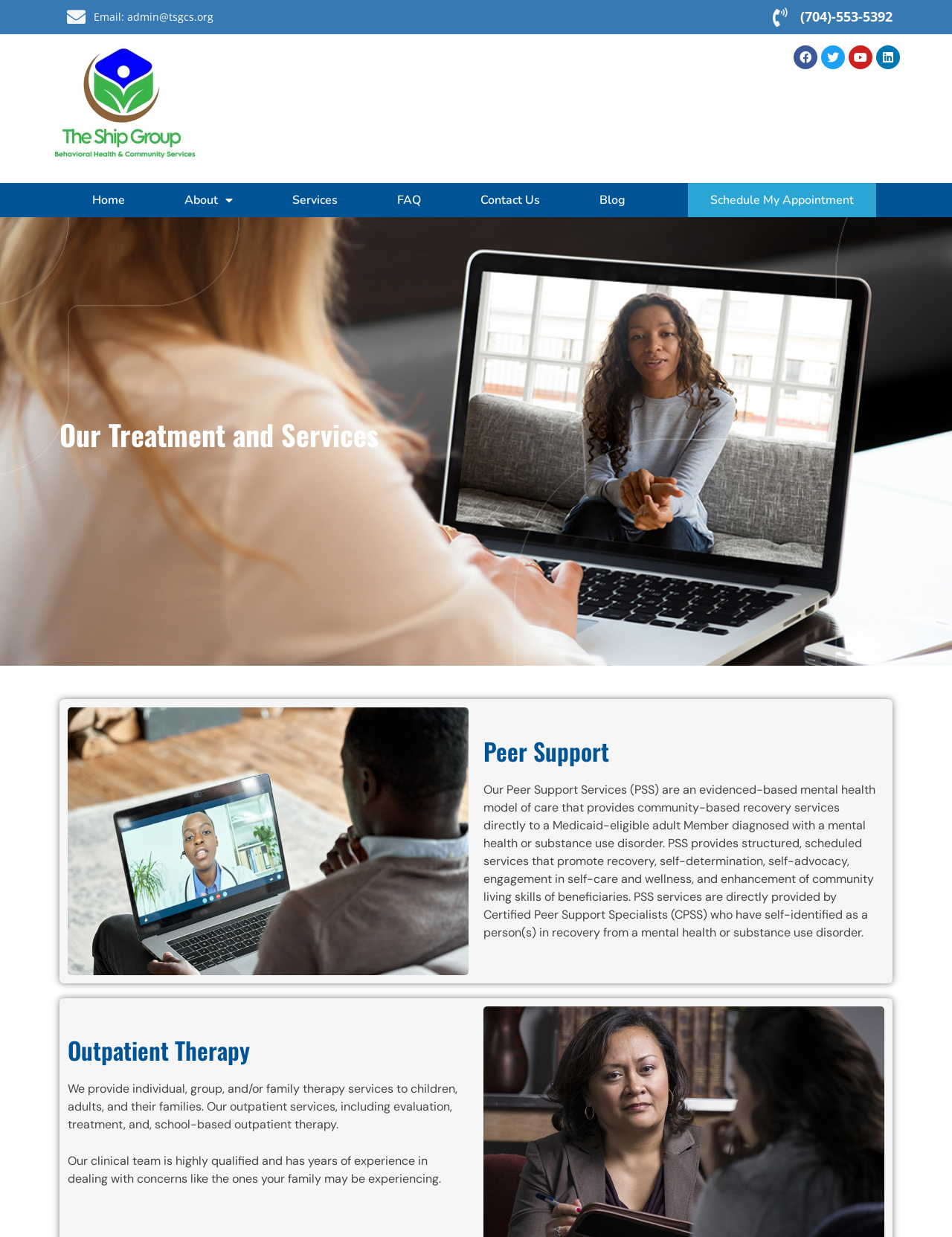Respond to the question below with a concise word or phrase:
How many types of therapy services are provided by TSG Behavioral Health & Community Services?

3